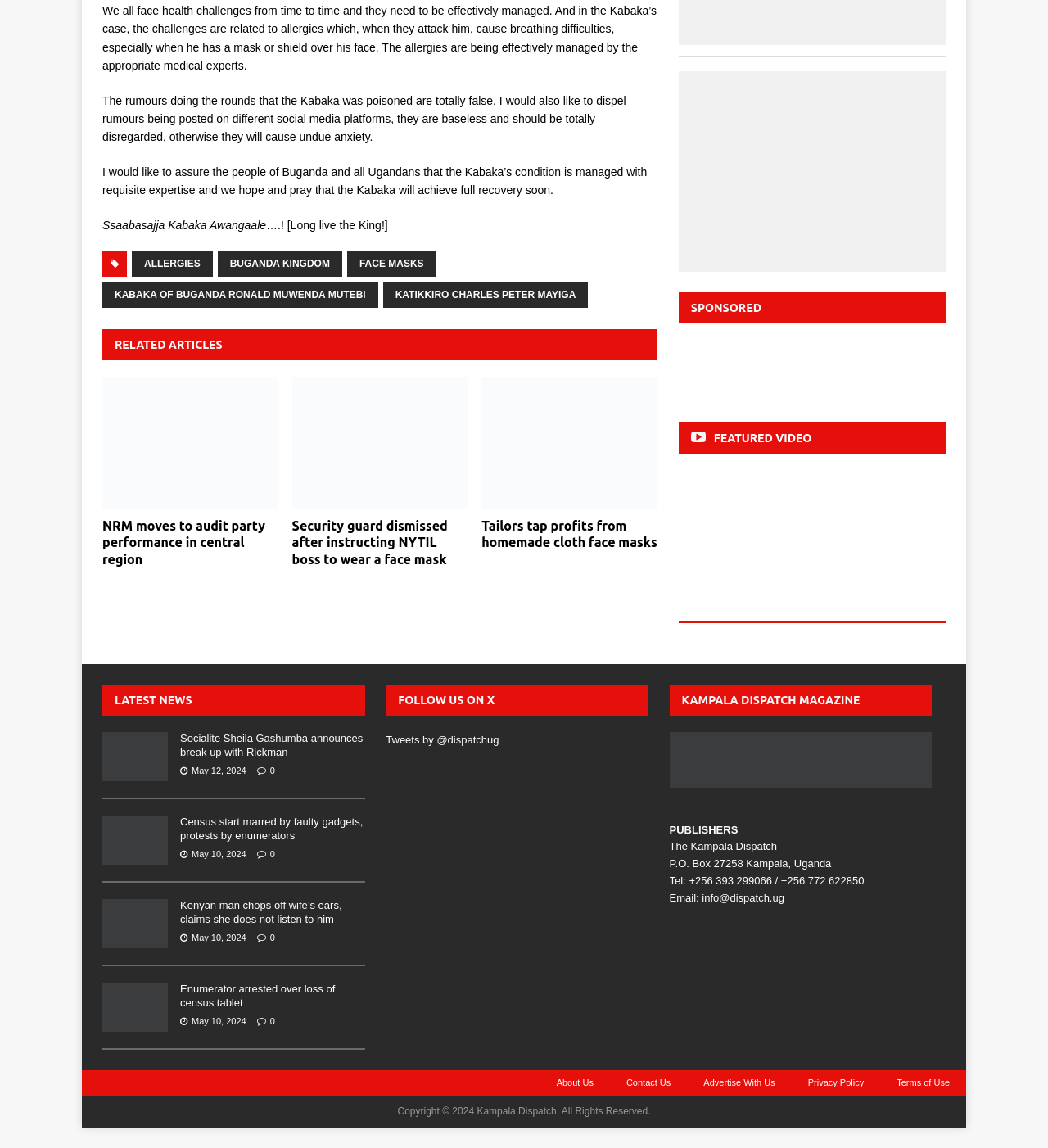Please identify the bounding box coordinates of the area that needs to be clicked to fulfill the following instruction: "Read the article 'NRM moves to audit party performance in central region'."

[0.098, 0.328, 0.265, 0.443]